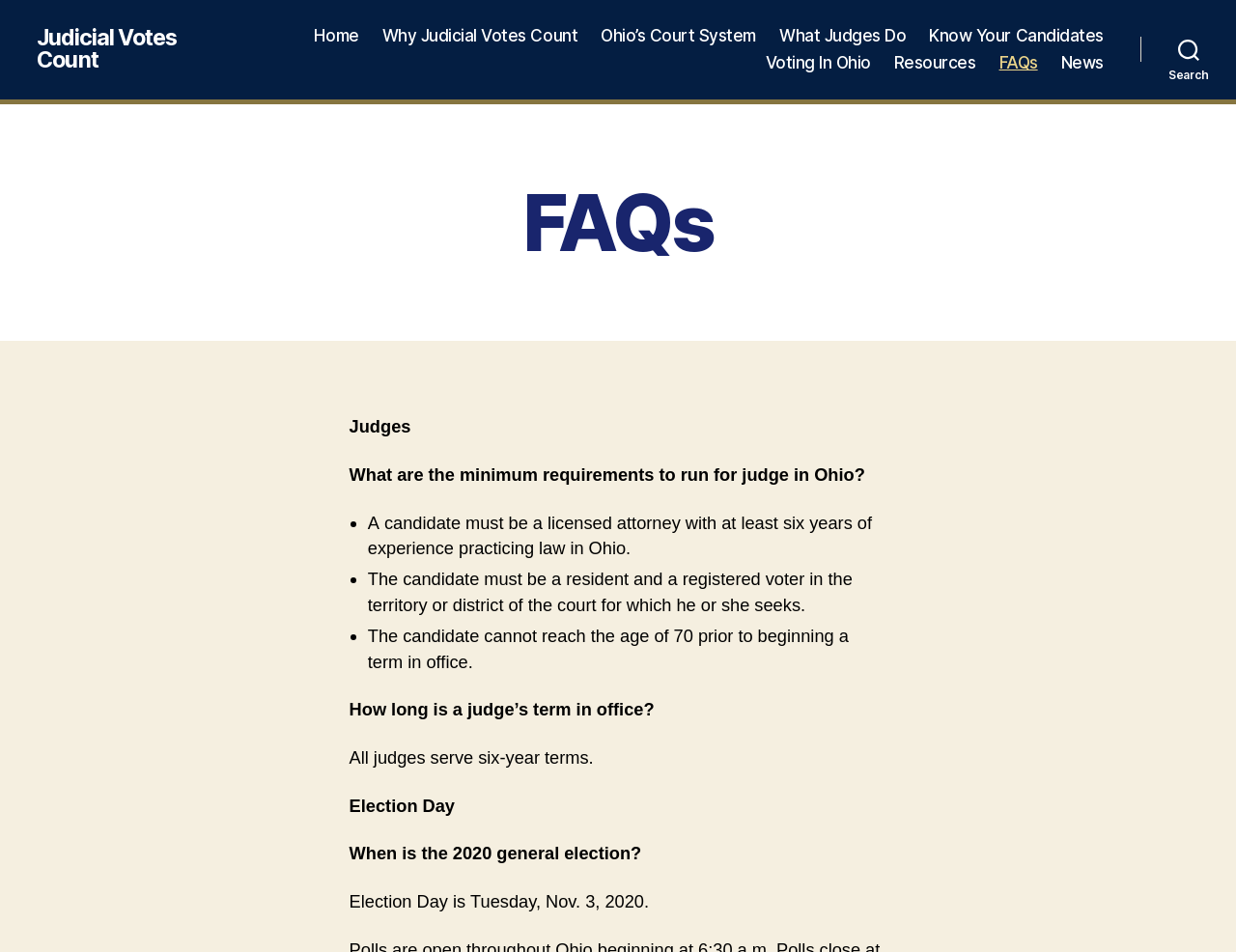Point out the bounding box coordinates of the section to click in order to follow this instruction: "Leave a reply".

None